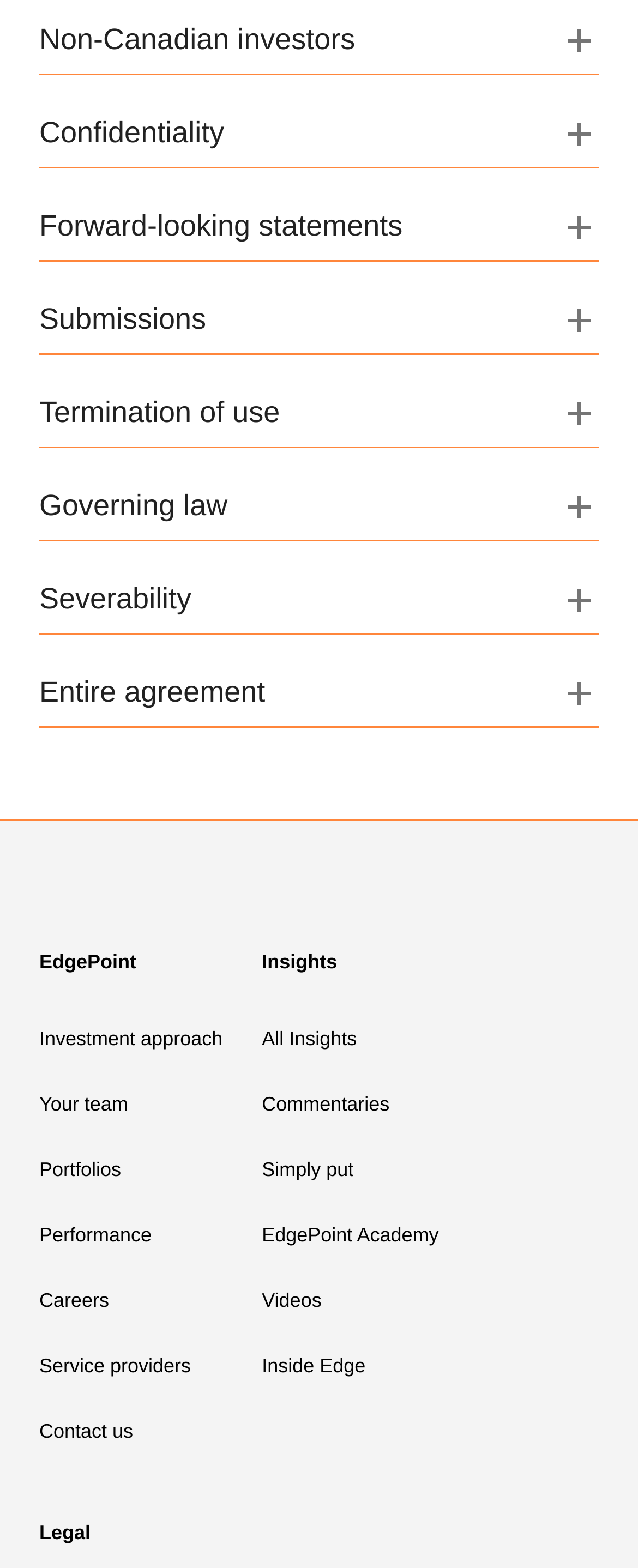Respond with a single word or phrase to the following question:
How many links are under 'Insights'?

6